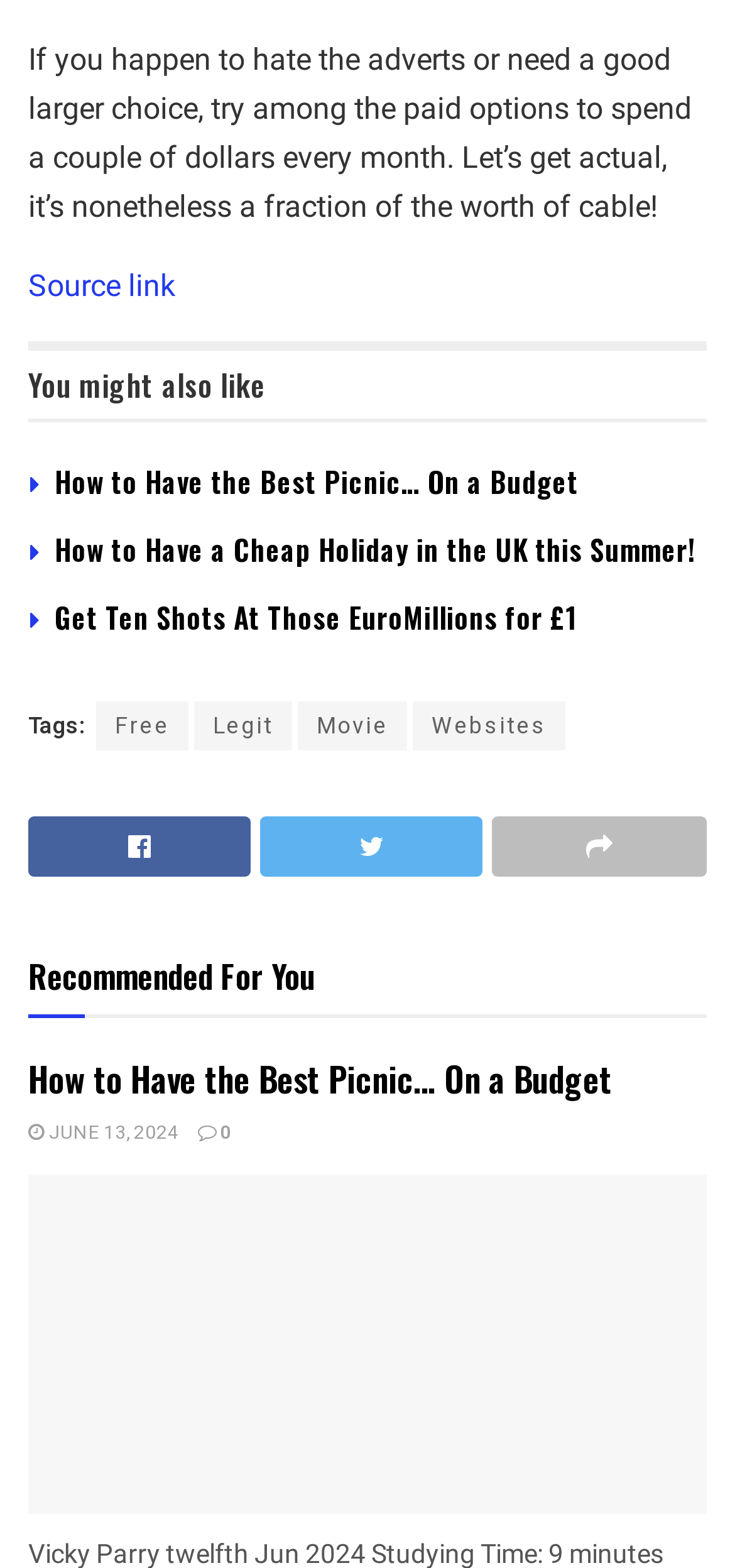Determine the bounding box for the UI element as described: "Source link". The coordinates should be represented as four float numbers between 0 and 1, formatted as [left, top, right, bottom].

[0.038, 0.171, 0.238, 0.194]